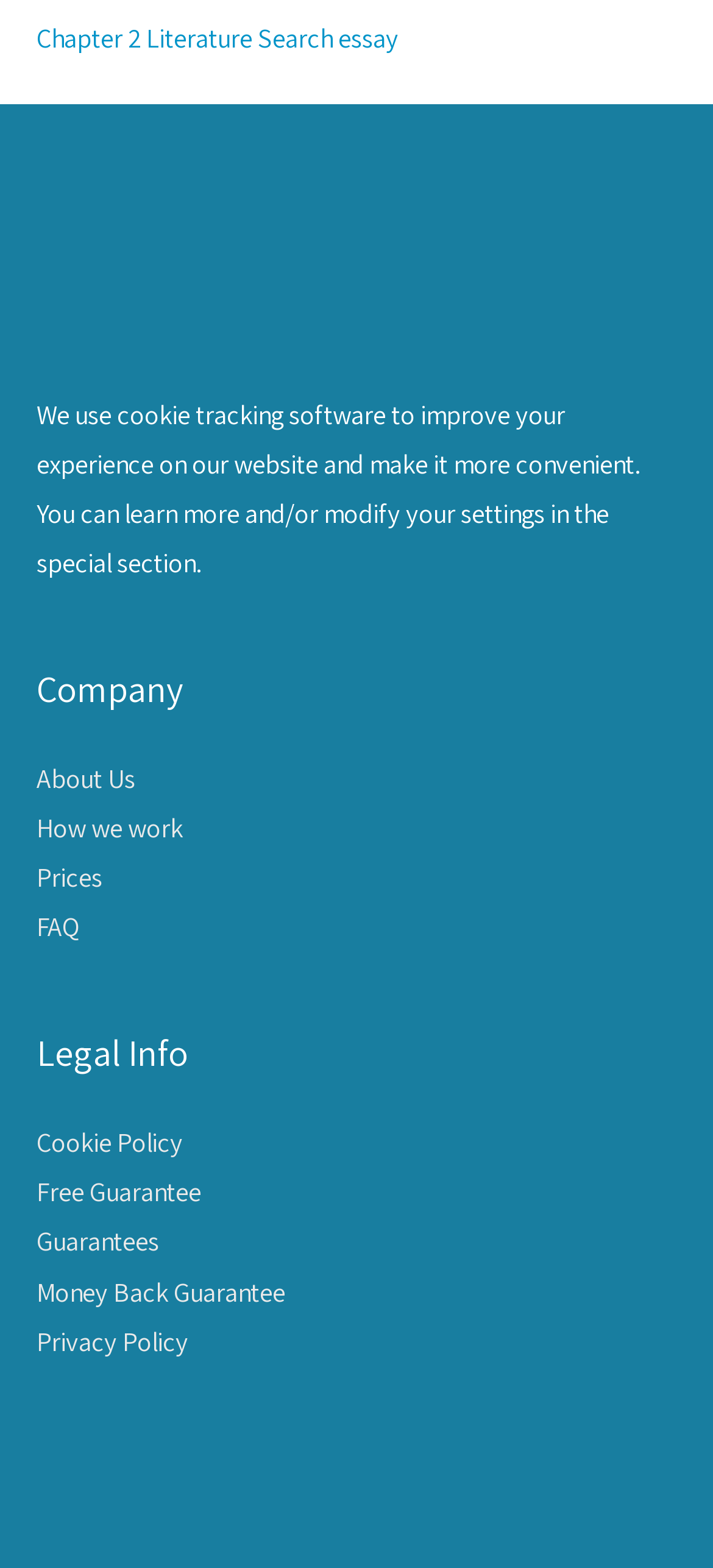Can you pinpoint the bounding box coordinates for the clickable element required for this instruction: "Get information about the guarantees"? The coordinates should be four float numbers between 0 and 1, i.e., [left, top, right, bottom].

[0.051, 0.781, 0.223, 0.803]